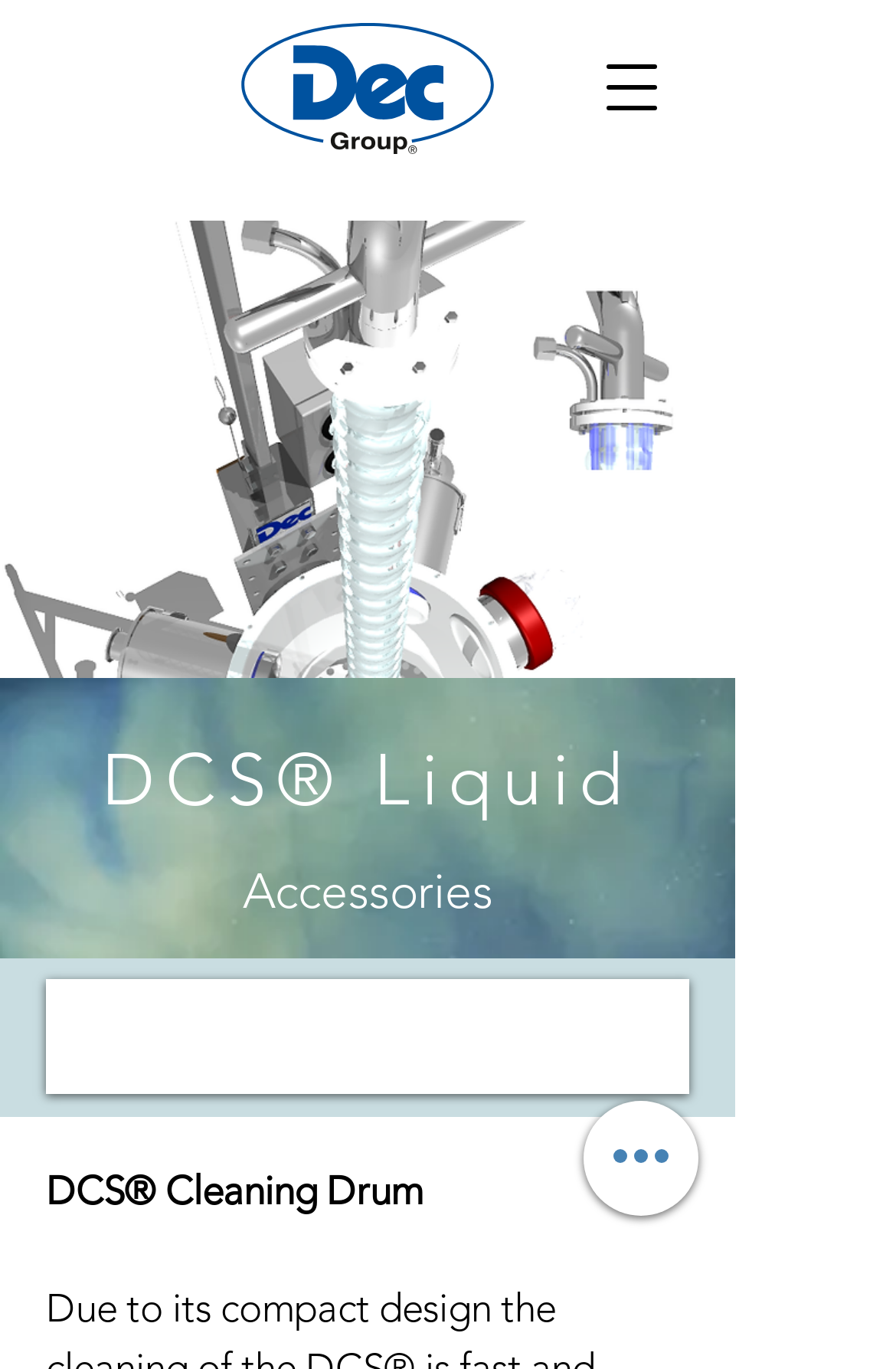What is the name of the product category?
Using the image, provide a detailed and thorough answer to the question.

By looking at the webpage, I can see that there is a heading 'DCS Liquid' and a static text 'Accessories' right below it, which suggests that 'Accessories' is a product category.